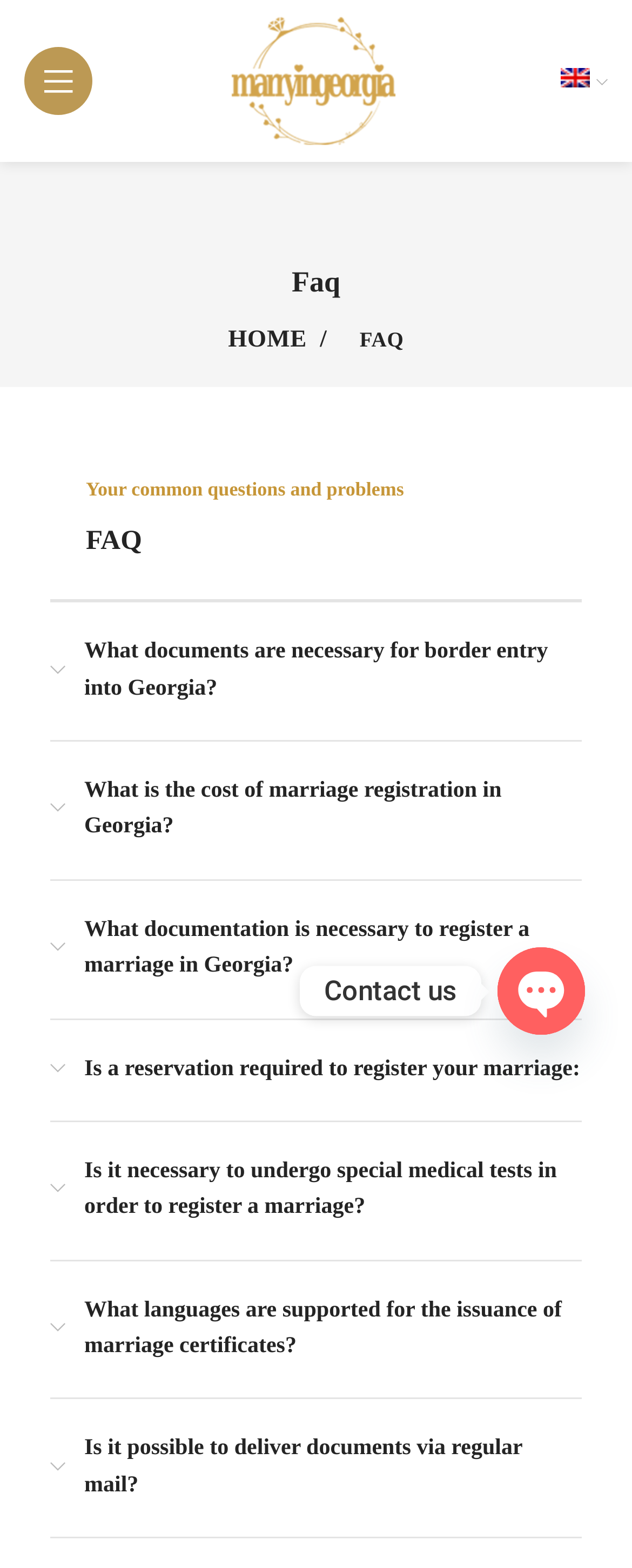Consider the image and give a detailed and elaborate answer to the question: 
How many FAQs are listed on this webpage?

By counting the number of StaticText elements with question-like content, it is possible to determine that there are 7 FAQs listed on this webpage, covering various topics related to marriage registration in Georgia.